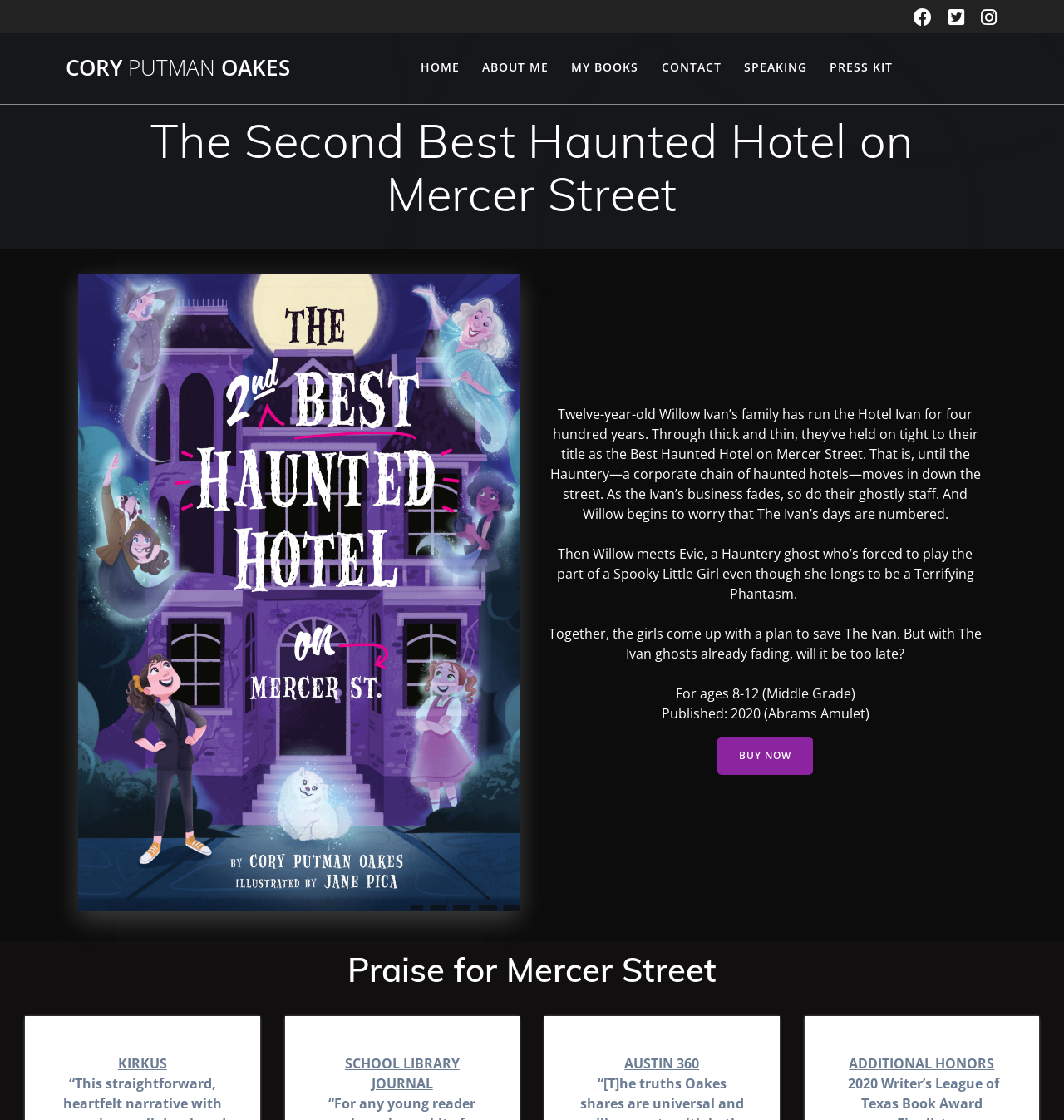Could you locate the bounding box coordinates for the section that should be clicked to accomplish this task: "Check the CONTACT information".

[0.622, 0.052, 0.678, 0.071]